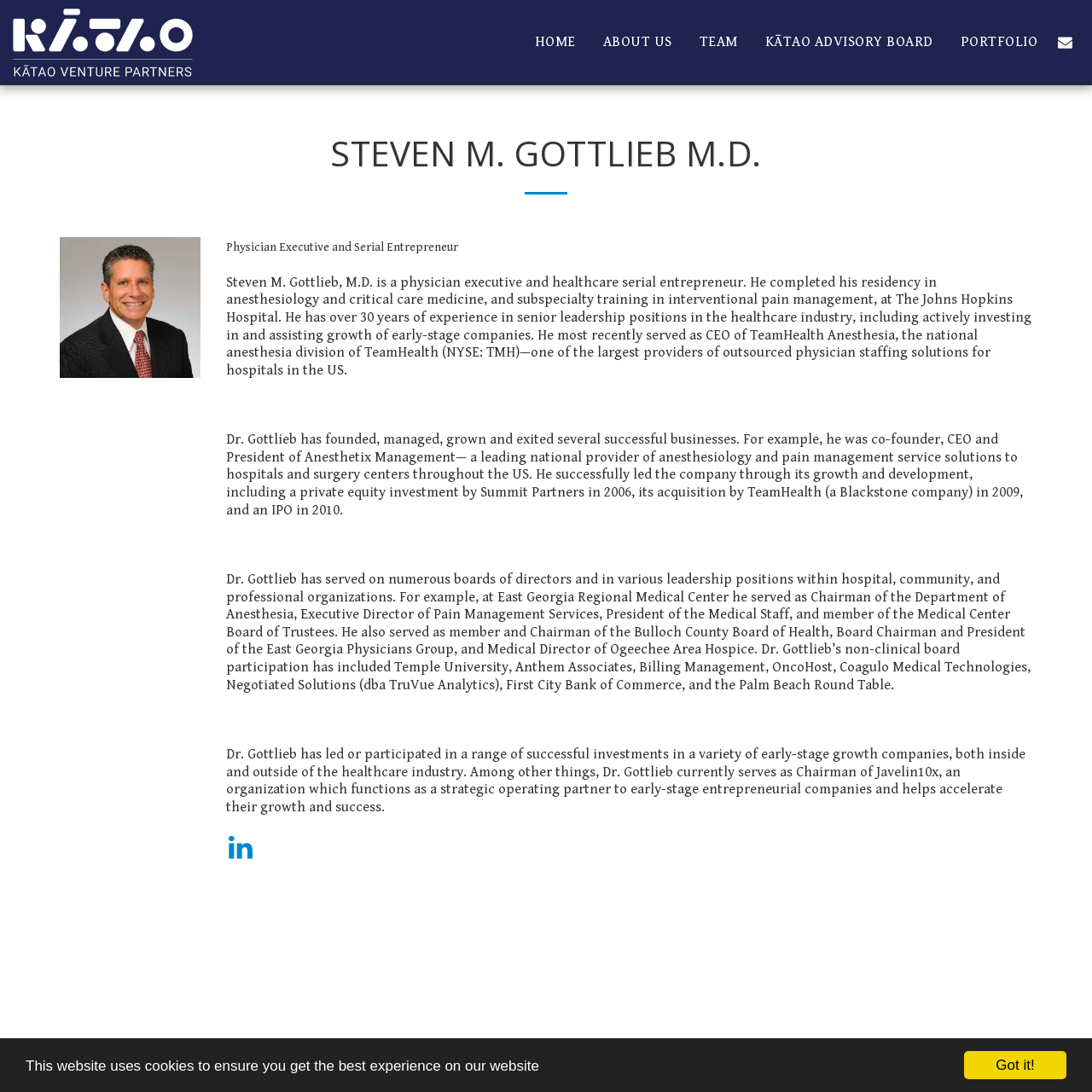Locate the bounding box coordinates of the element that should be clicked to fulfill the instruction: "Click TEAM".

[0.629, 0.025, 0.687, 0.052]